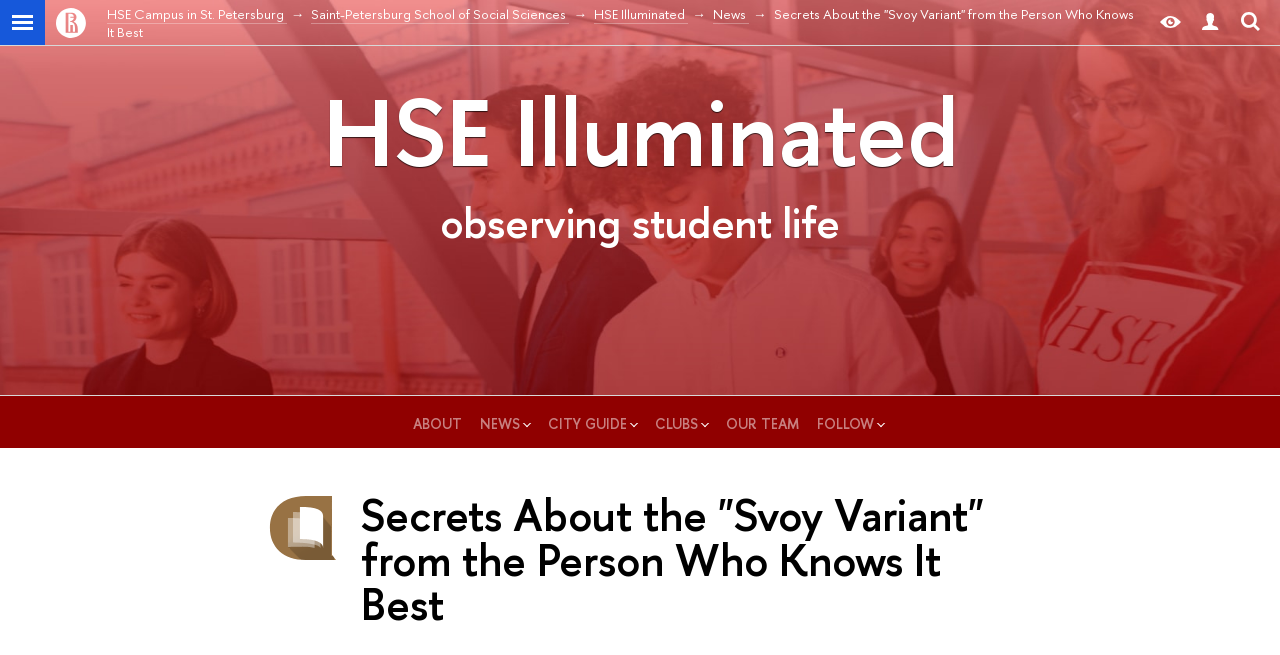Kindly provide the bounding box coordinates of the section you need to click on to fulfill the given instruction: "Read about the Saint-Petersburg School of Social Sciences".

[0.243, 0.007, 0.445, 0.036]